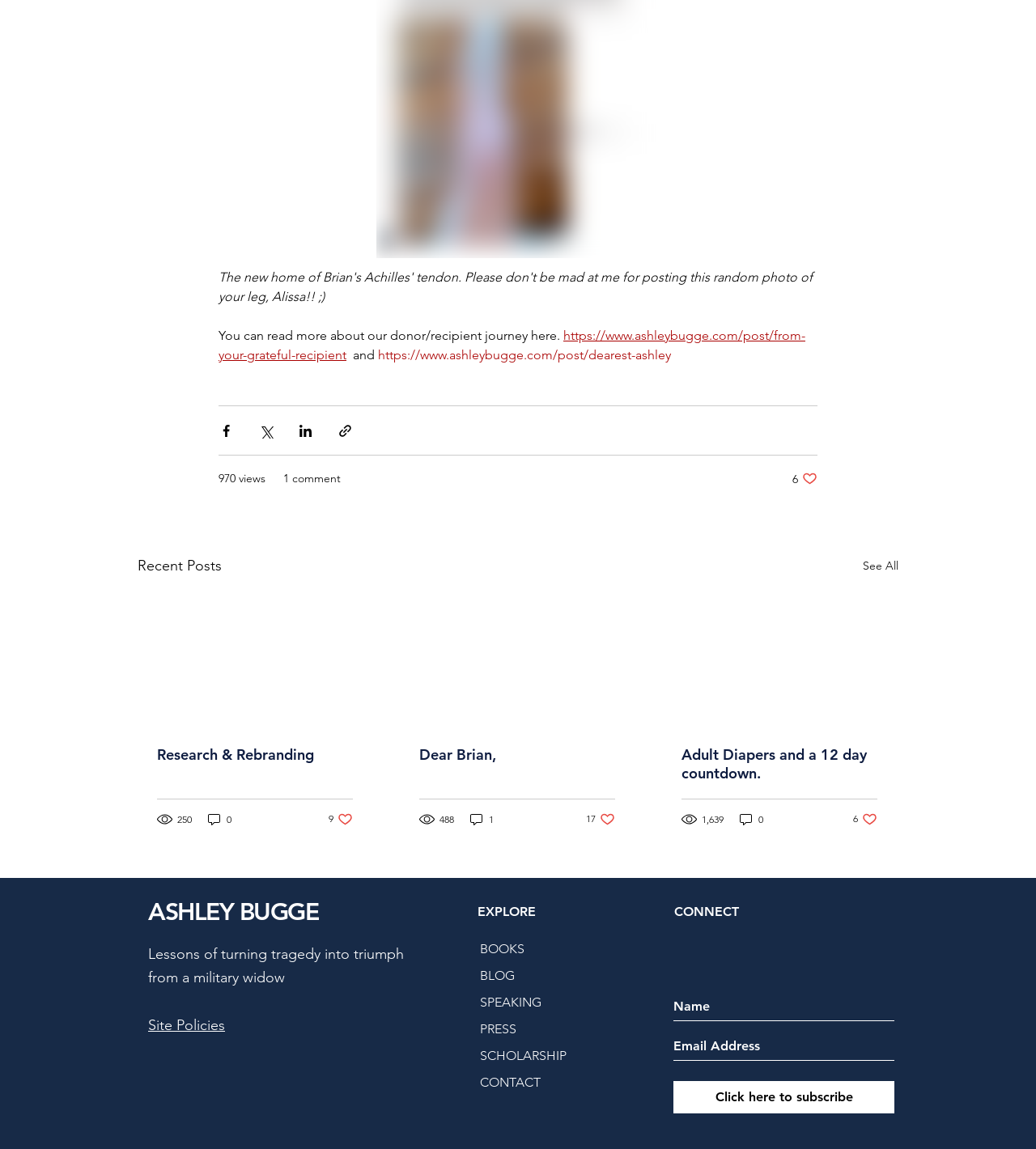Identify the bounding box of the HTML element described as: "aria-label="Email Address" name="email" placeholder="Email Address"".

[0.65, 0.898, 0.863, 0.923]